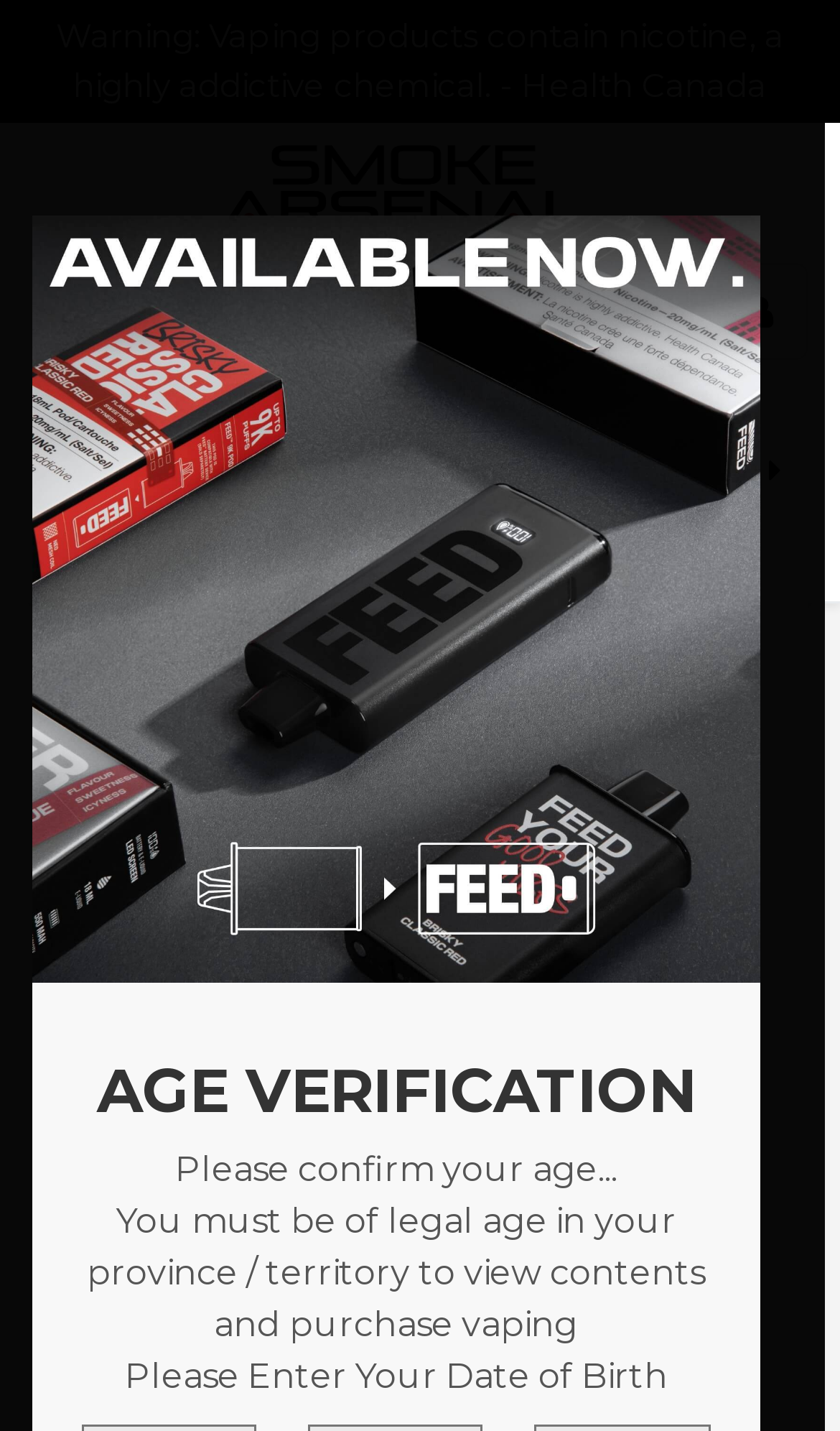Utilize the details in the image to thoroughly answer the following question: What is the purpose of the search button?

The search button is located at the top of the page, with a bounding box coordinate of [0.564, 0.184, 0.679, 0.252]. It is a button element with a Unicode character ue8bd, which is a search icon. The button is likely used to expand the search function, allowing users to search for products or contents on the website.